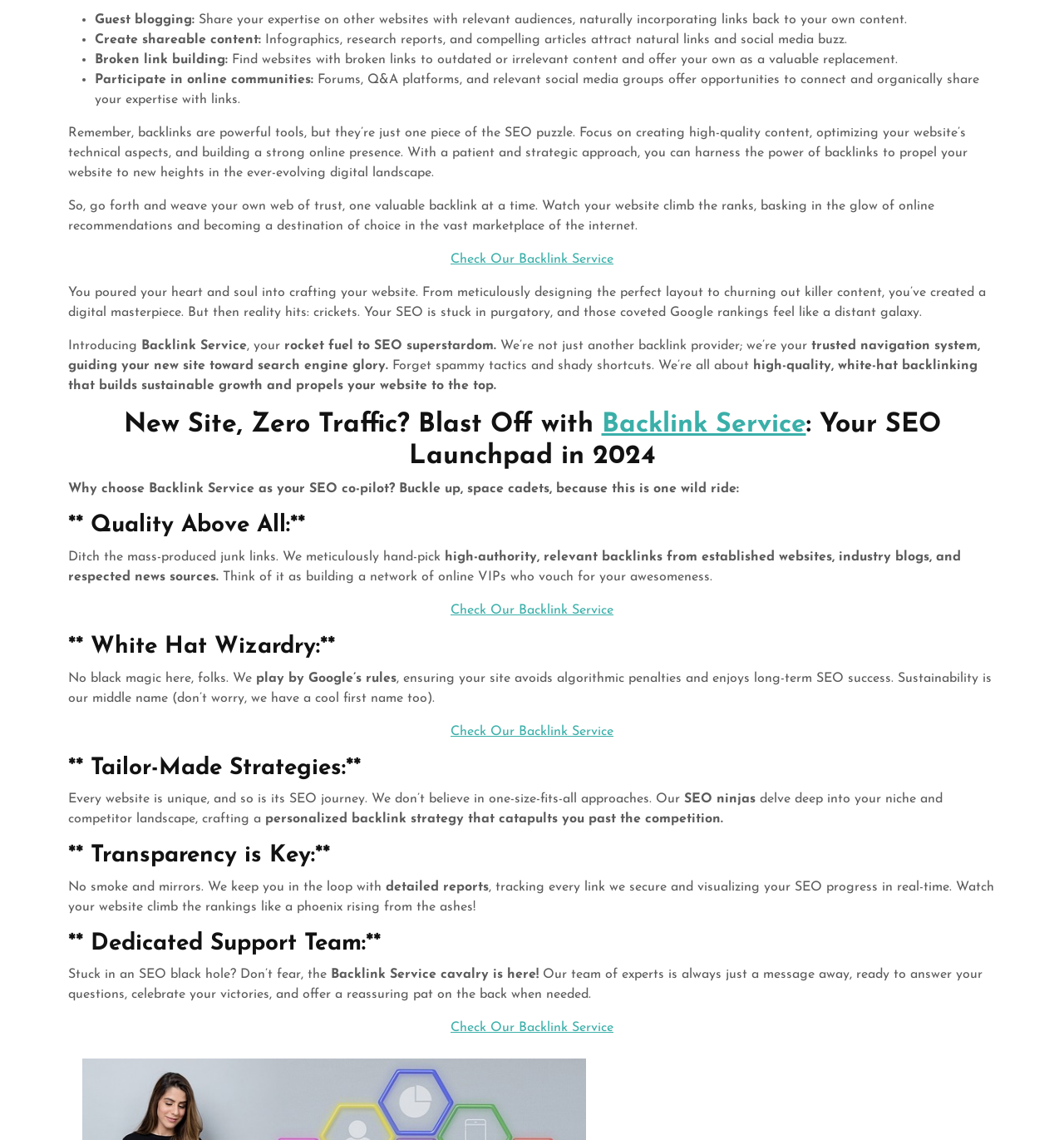Please use the details from the image to answer the following question comprehensively:
What type of backlinks does the Backlink Service provide?

According to the webpage, the Backlink Service provides high-authority, relevant backlinks from established websites, industry blogs, and respected news sources, which are hand-picked to ensure quality.